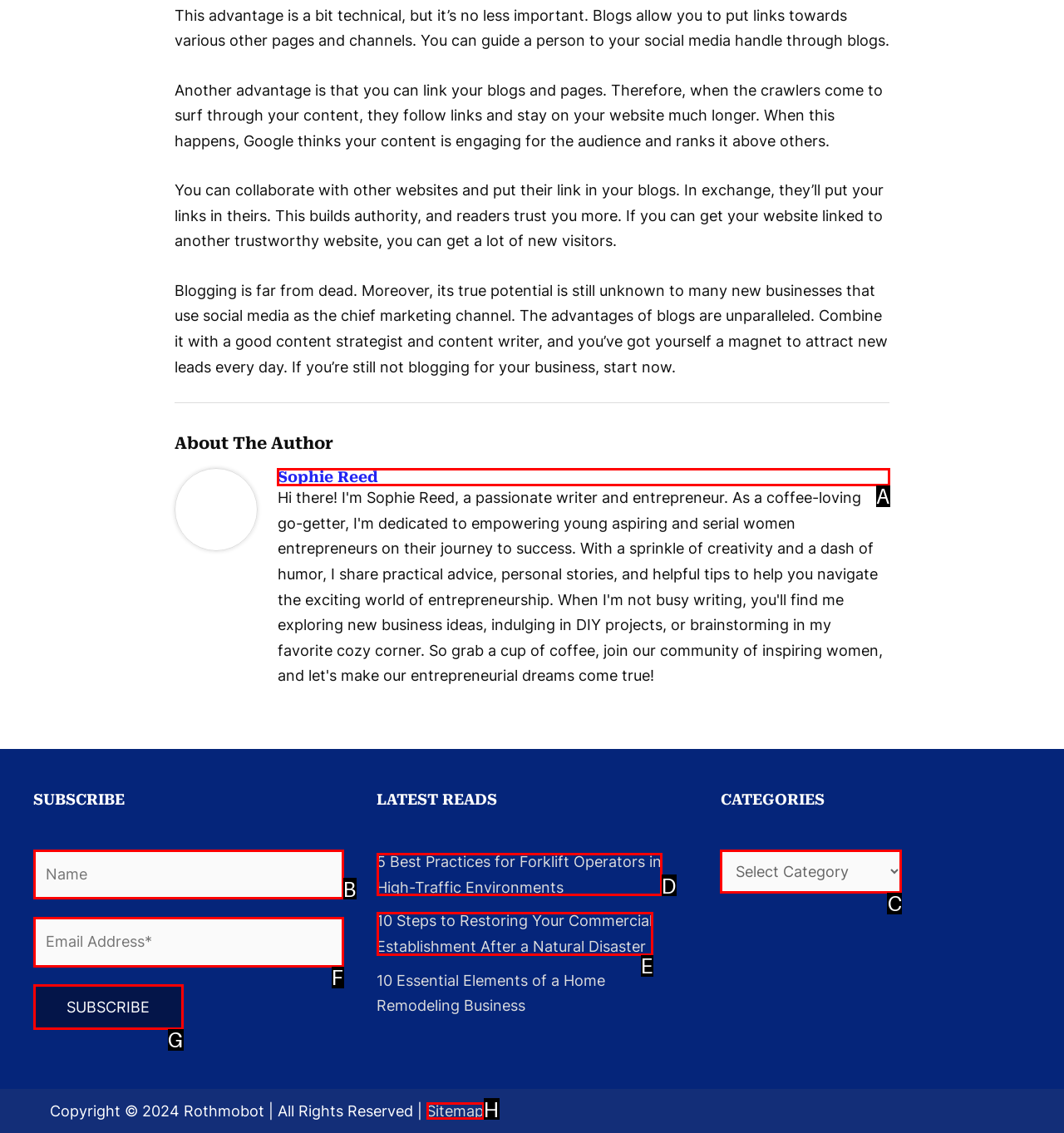Point out the HTML element I should click to achieve the following: View the sitemap Reply with the letter of the selected element.

H